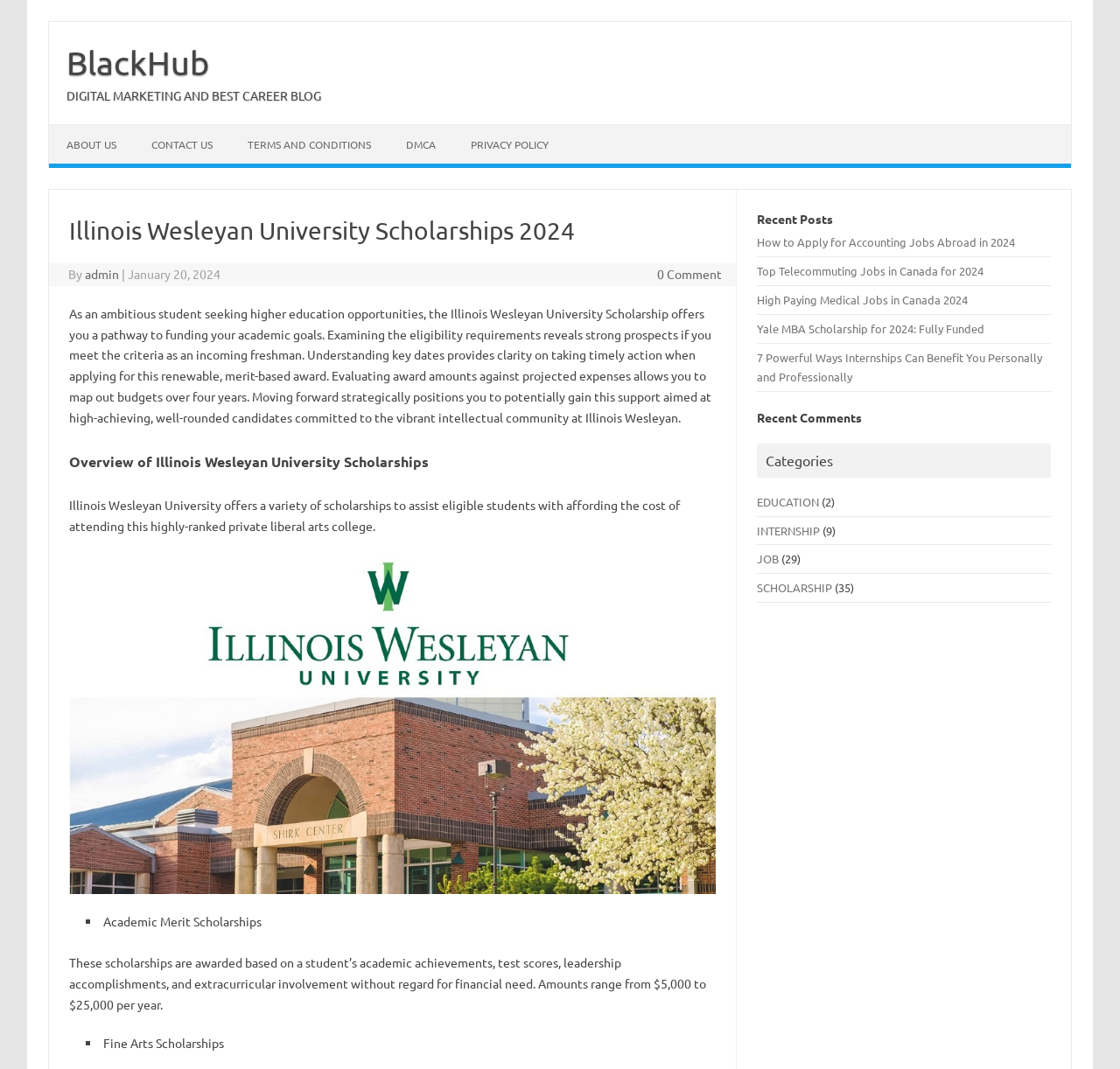What is the date of the article about Illinois Wesleyan University Scholarships?
Refer to the image and give a detailed answer to the query.

The answer can be found near the top of the webpage, next to the author's name 'admin'. The date 'January 20, 2024' is listed, indicating when the article was published.